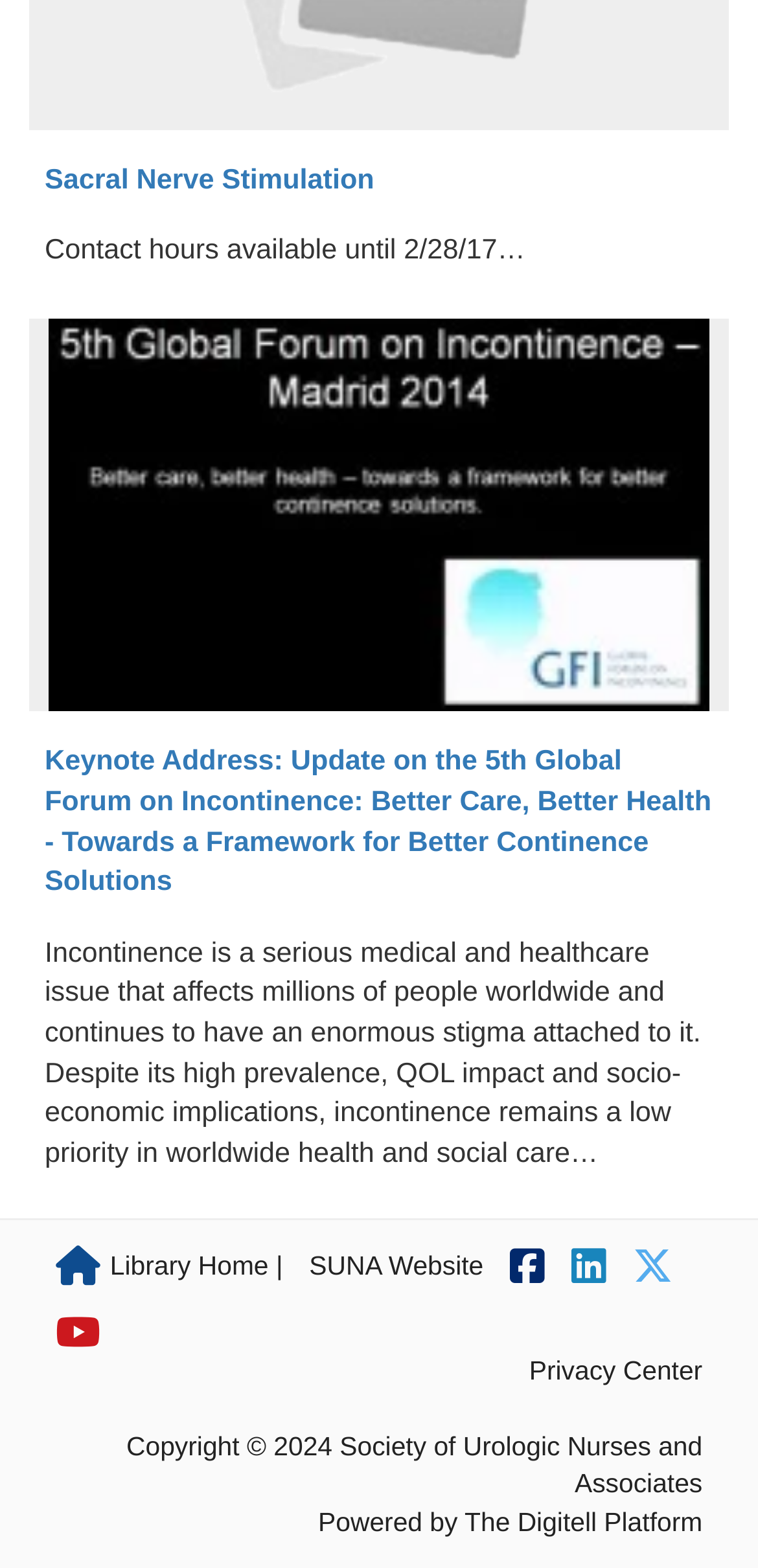Using the webpage screenshot, find the UI element described by Library Home |. Provide the bounding box coordinates in the format (top-left x, top-left y, bottom-right x, bottom-right y), ensuring all values are floating point numbers between 0 and 1.

[0.073, 0.795, 0.373, 0.82]